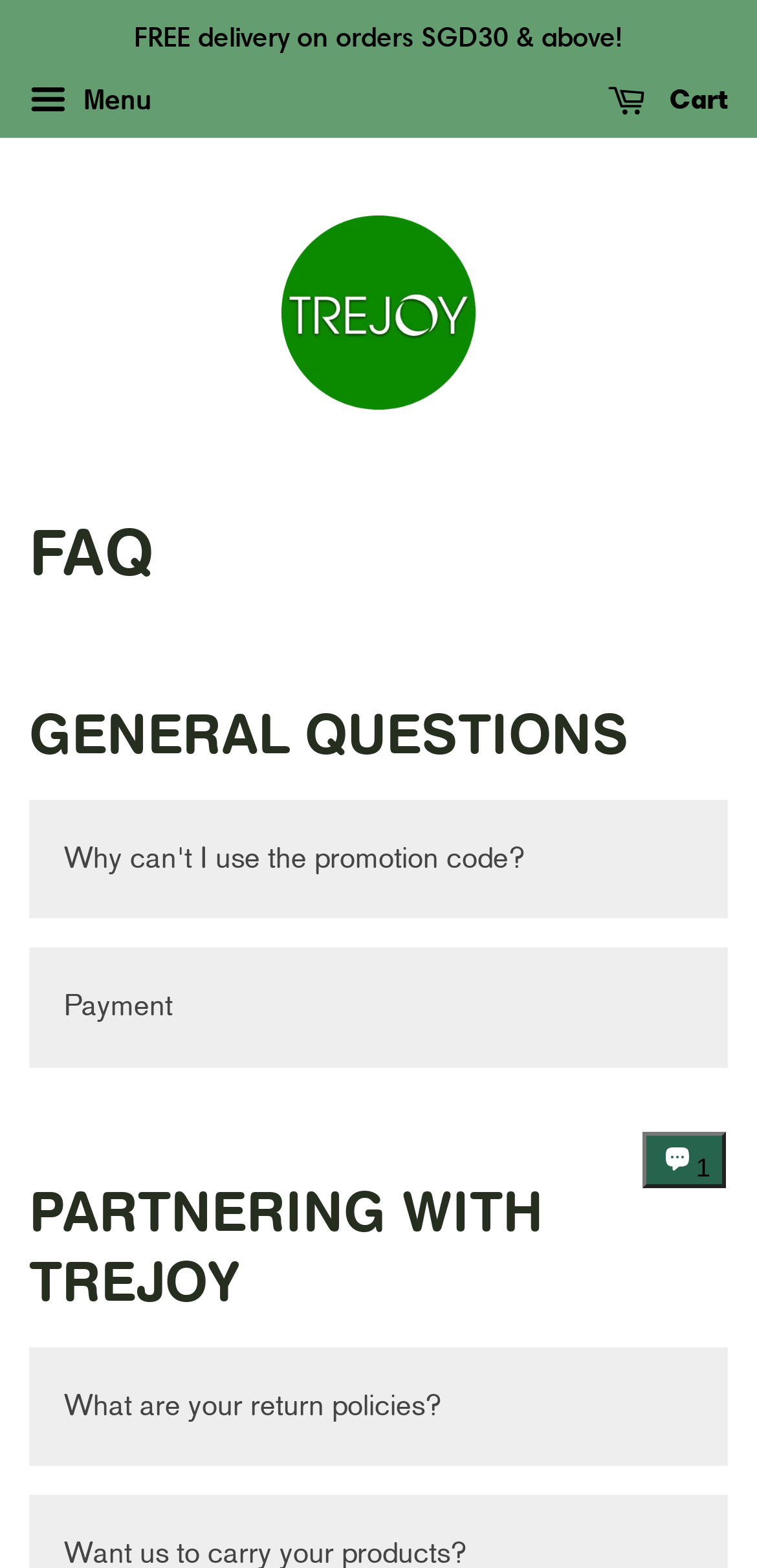Detail the various sections and features of the webpage.

The webpage is a FAQ page for Trejoy, an online store. At the top, there is a promotional banner announcing free delivery on orders above SGD30. Next to it, there is a menu button and a cart link. The Trejoy logo is situated in the middle, with a link to the main page.

Below the logo, there is a heading "FAQ" followed by a subheading "GENERAL QUESTIONS". Under this section, there are several questions and answers. The first question is "Why can't I use the promotion code?" with a detailed answer explaining the usage of promotion codes. The answer is positioned below the question button.

Further down, there is another question button "Payment" with an answer explaining the payment process. The answer is situated below the question button.

The next section is headed "PARTNERING WITH TREJOY" with a question button "What are your return policies?".

At the bottom right corner of the page, there is a chat window with a Shopify online store chat label. The chat window has a button and an image.